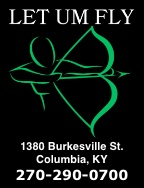Explain the details of the image comprehensively.

The image features a striking black background with bold white and green text promoting a business called "LET UM FLY." The design incorporates a dynamic archery motif, illustrated by an abstract figure aiming a bow, accentuating the theme of precision and sport. Below the text, the address is prominently displayed: "1380 Burkesville St. Columbia, KY," along with the contact number: "270-290-0700." This combination of visual elements and text suggests a focus on archery or outdoor sports, inviting potential customers to connect through the listed contact information.